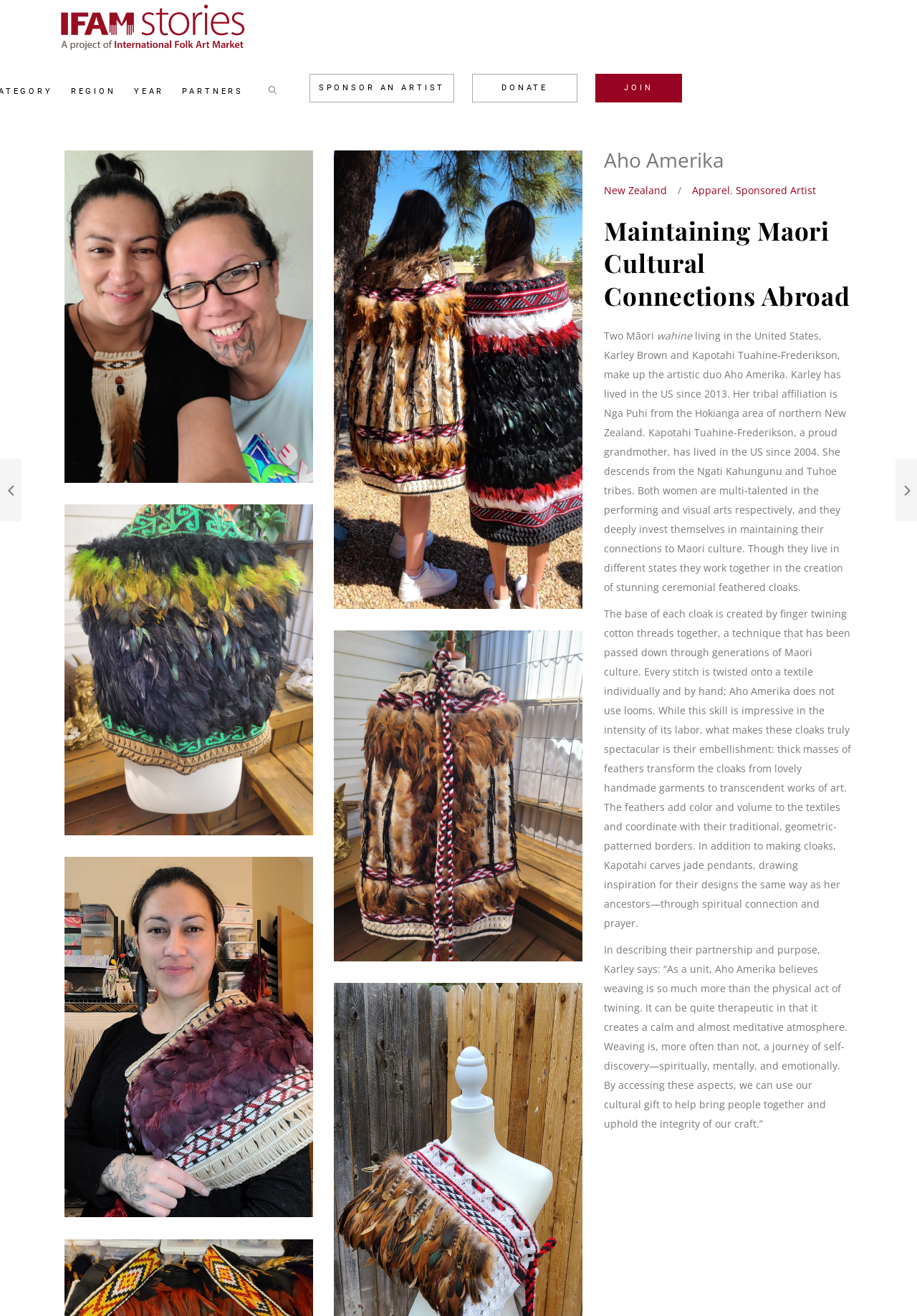Produce an extensive caption that describes everything on the webpage.

This webpage is about Aho Amerika, a duo of two Māori women, Karley Brown and Kapotahi Tuahine-Frederikson, who are sponsored artists maintaining Māori cultural connections abroad. 

At the top left corner, there is a logo consisting of three images: 'logo', 'dark logo', and 'light logo'. Next to the logo, there are several links: 'REGION', 'YEAR', 'PARTNERS', an icon '\ue86f', 'SPONSOR AN ARTIST', 'DONATE', and 'JOIN'. 

On the top right corner, there are two links: '4' and '5'. 

Below the top section, there are four images with links: 'KapKB', 'reverse', '20210831_131811', and '20210831_131406'. These images are arranged in two rows, with the first two images on the left and the last two images on the right. 

Further down, there is another image with a link: '137580872_243861160464670_8068205236569207268_n'. 

To the right of the images, there is a section with the title 'Aho Amerika' and a description of the duo's cultural background and artistic work. The title 'Aho Amerika' is followed by 'New Zealand/Apparel, Sponsored Artist', and then a paragraph describing the duo's connection to Māori culture and their artistic work, including creating ceremonial feathered cloaks and jade pendants. 

Below the title and description, there are three paragraphs of text that provide more information about the duo's artistic process, their partnership, and their purpose. The text describes the labor-intensive process of creating the cloaks, the significance of weaving in Māori culture, and the duo's goal of using their cultural gift to bring people together.